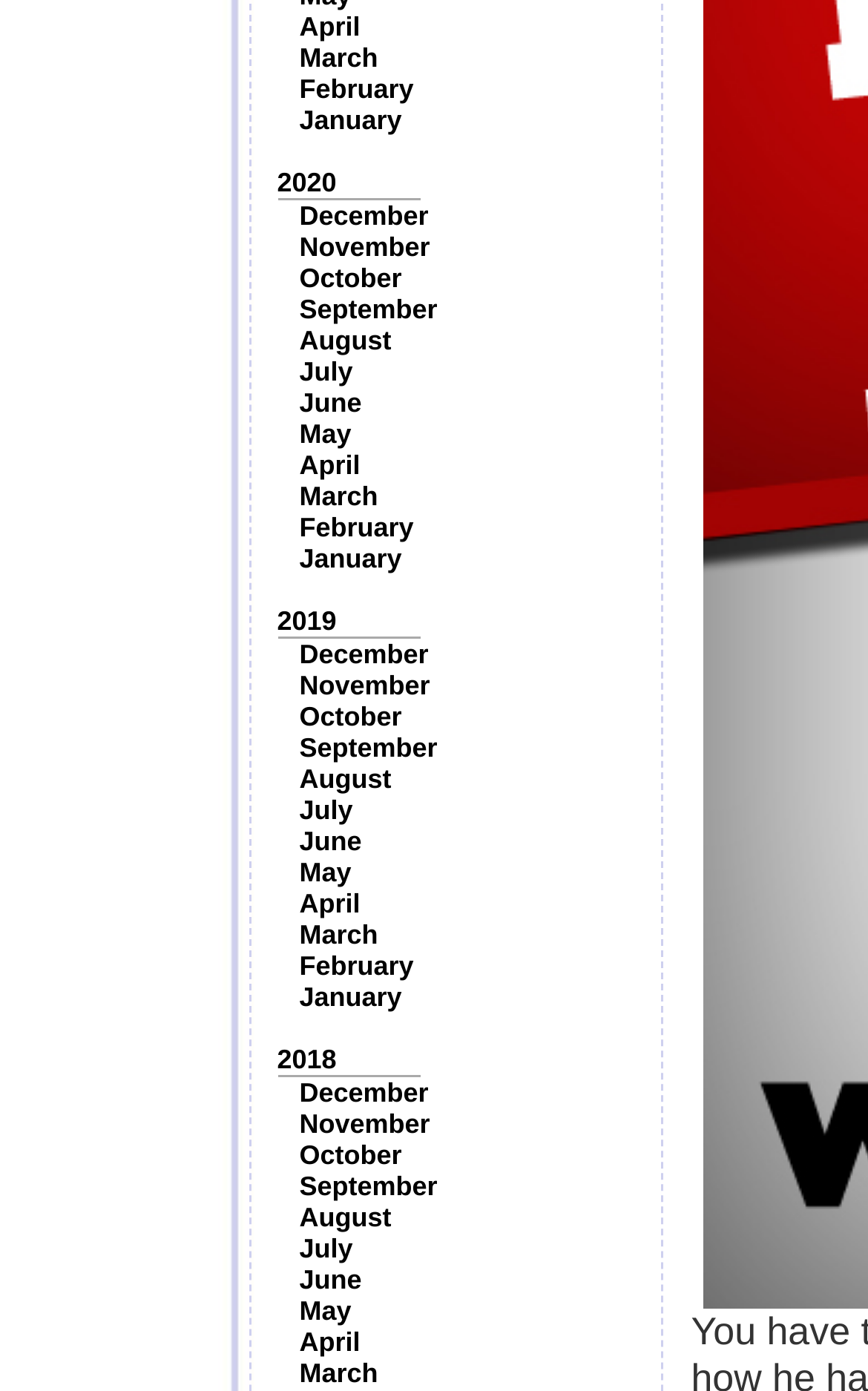Please locate the clickable area by providing the bounding box coordinates to follow this instruction: "Browse August 2018".

[0.345, 0.864, 0.451, 0.886]